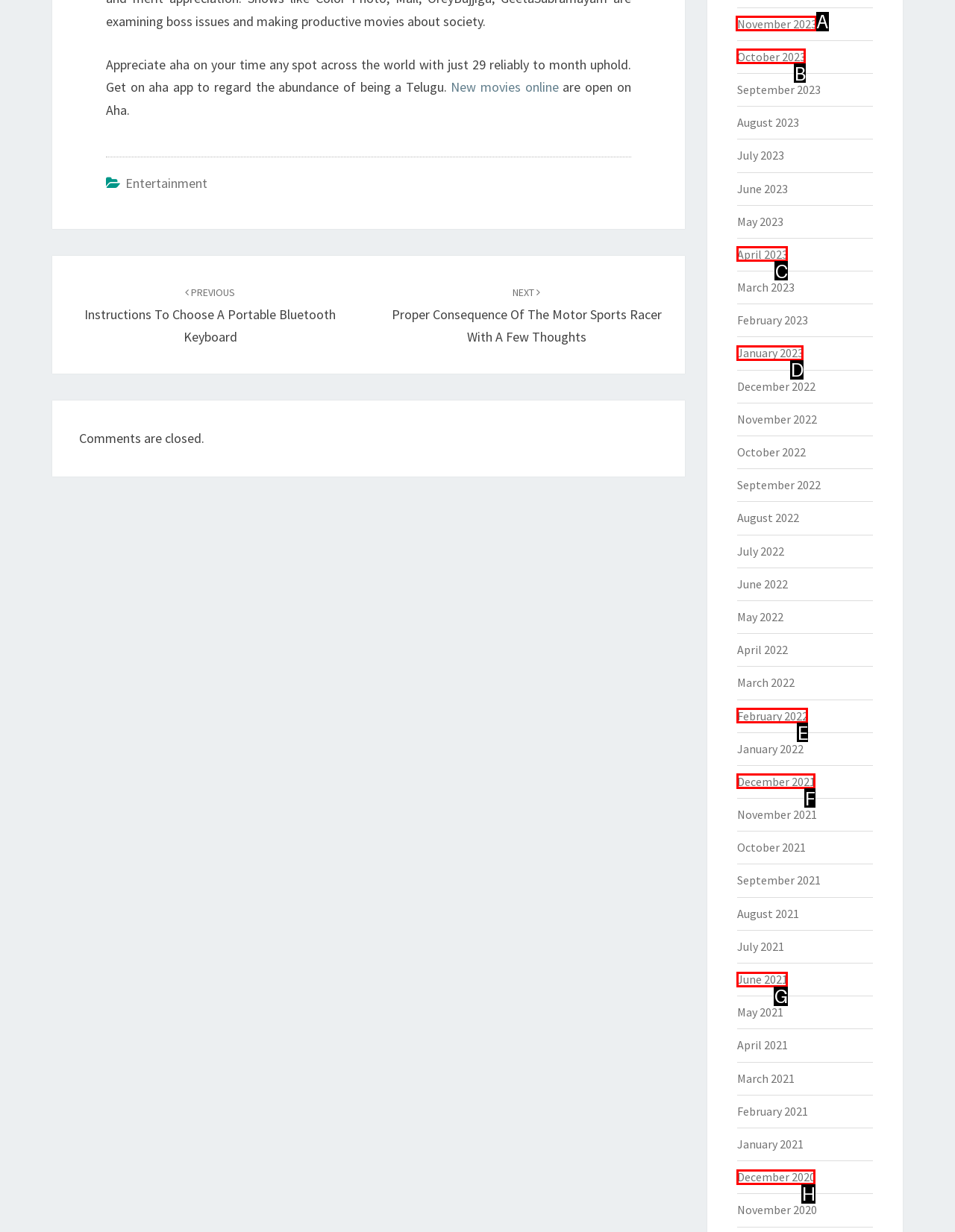To complete the task: View posts from November 2023, which option should I click? Answer with the appropriate letter from the provided choices.

A